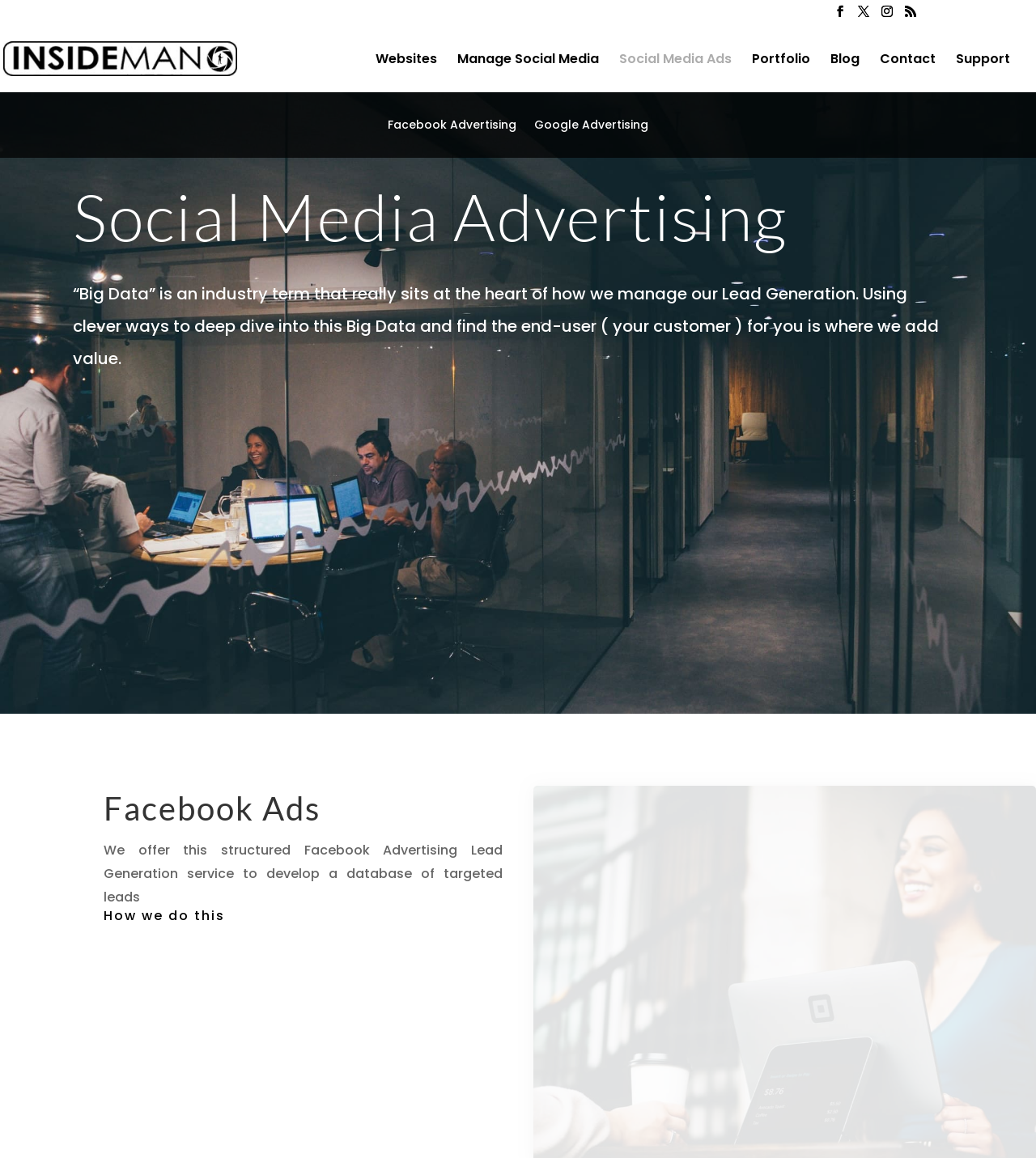Identify the coordinates of the bounding box for the element that must be clicked to accomplish the instruction: "Visit the Blog".

[0.802, 0.046, 0.83, 0.079]